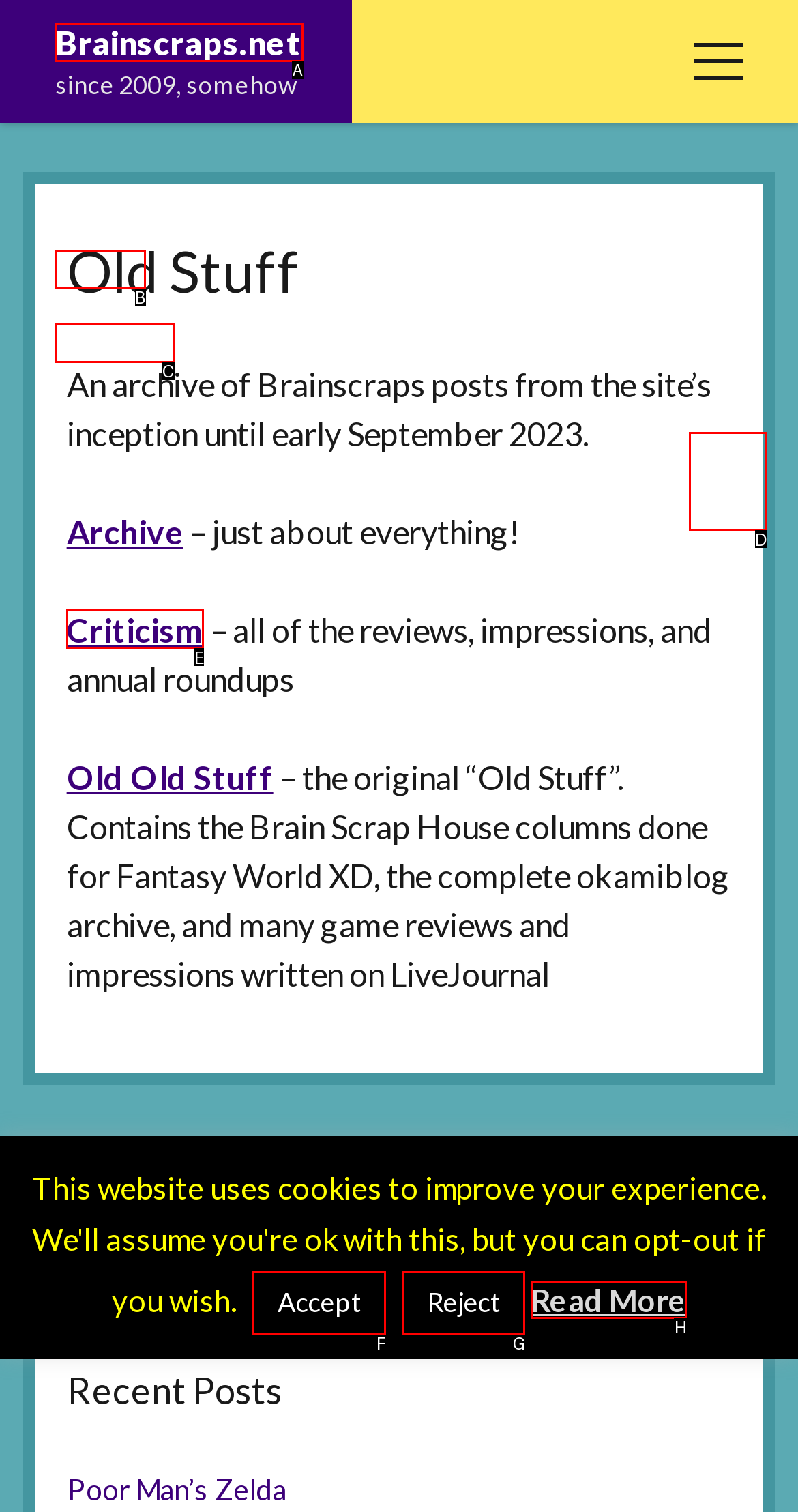Tell me the correct option to click for this task: search for something
Write down the option's letter from the given choices.

D